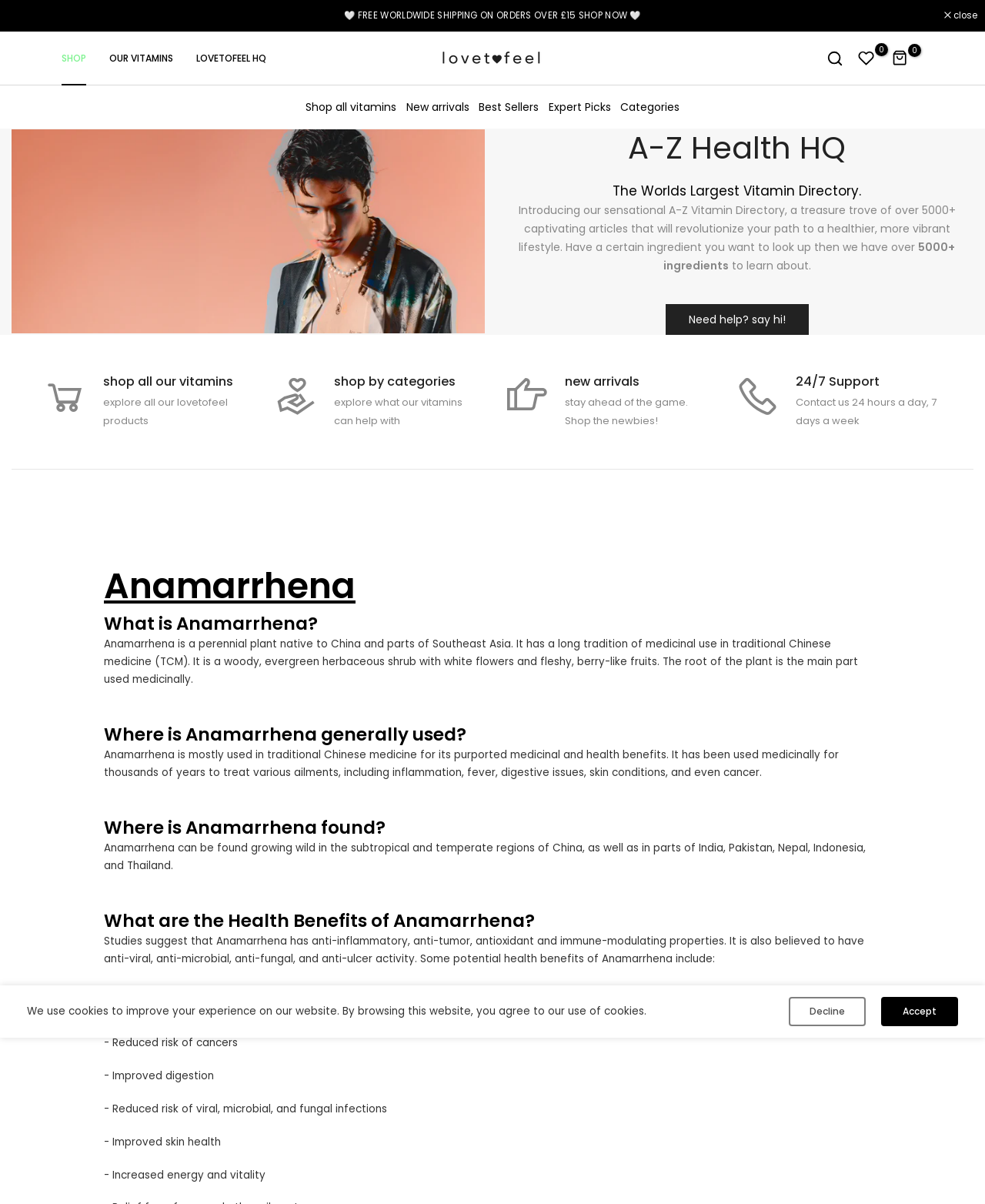What is the name of the website?
Look at the screenshot and respond with a single word or phrase.

lovetofeel